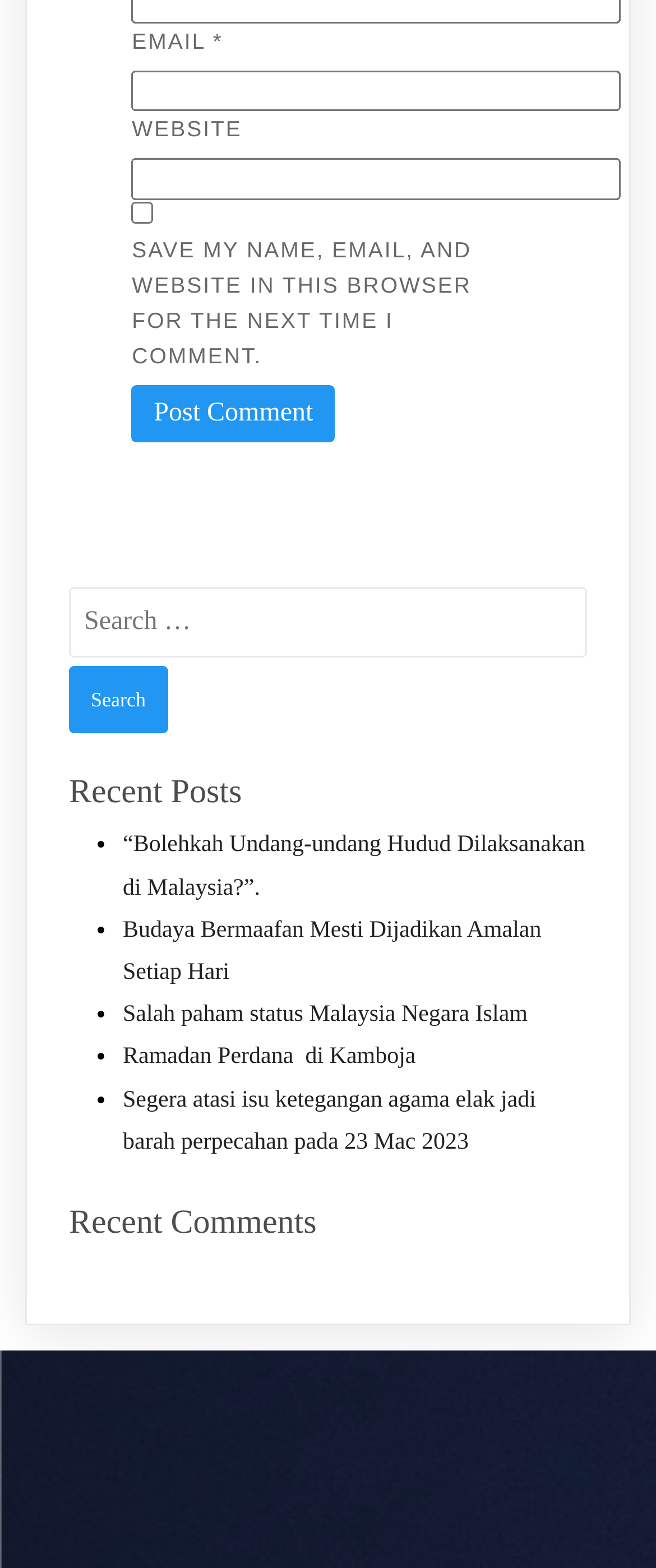What is the purpose of the 'SAVE MY NAME, EMAIL, AND WEBSITE IN THIS BROWSER FOR THE NEXT TIME I COMMENT' checkbox?
Based on the image, answer the question with a single word or brief phrase.

Save comment information